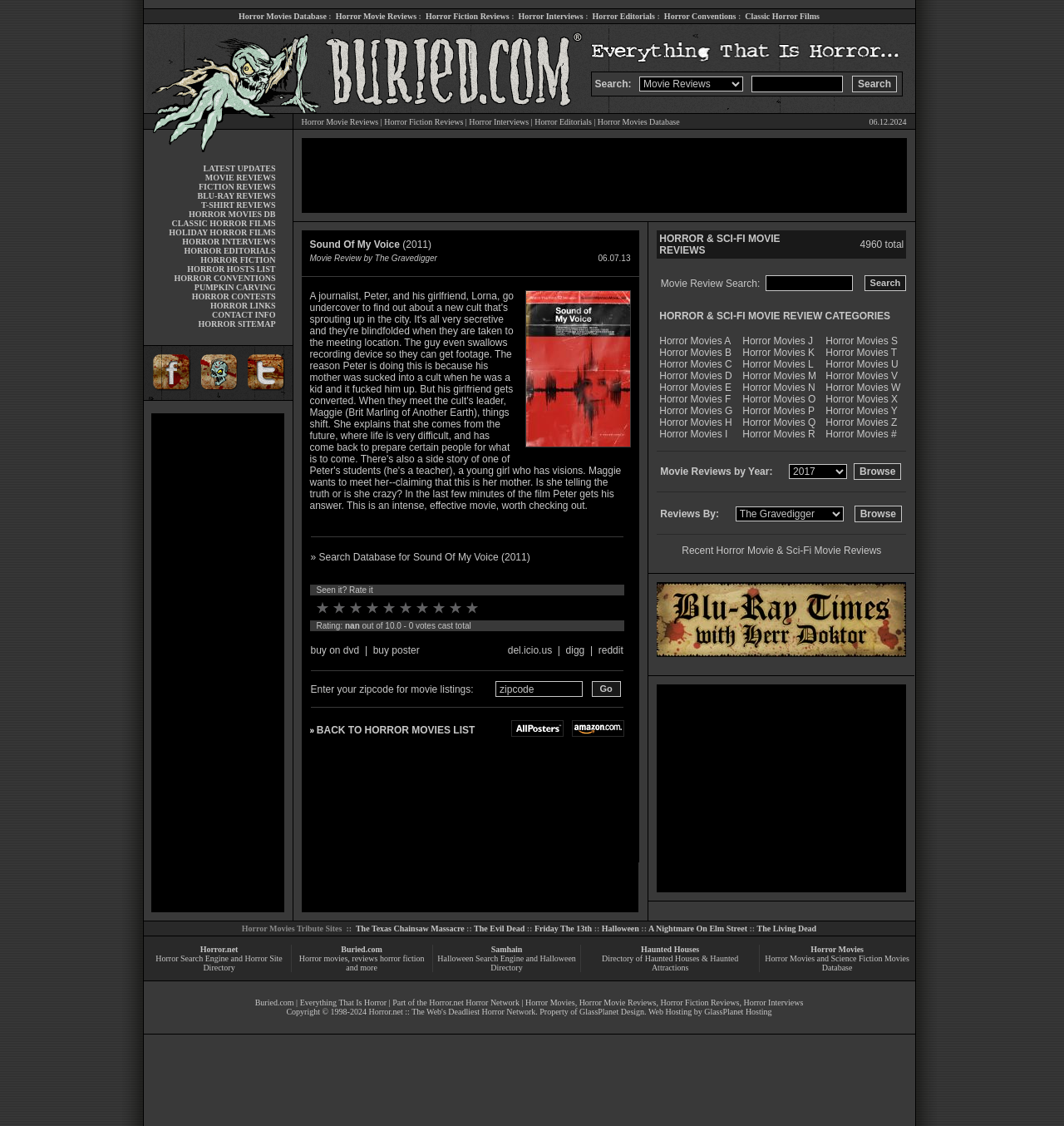Pinpoint the bounding box coordinates of the element you need to click to execute the following instruction: "Click on Horror Movie Reviews". The bounding box should be represented by four float numbers between 0 and 1, in the format [left, top, right, bottom].

[0.283, 0.104, 0.356, 0.112]